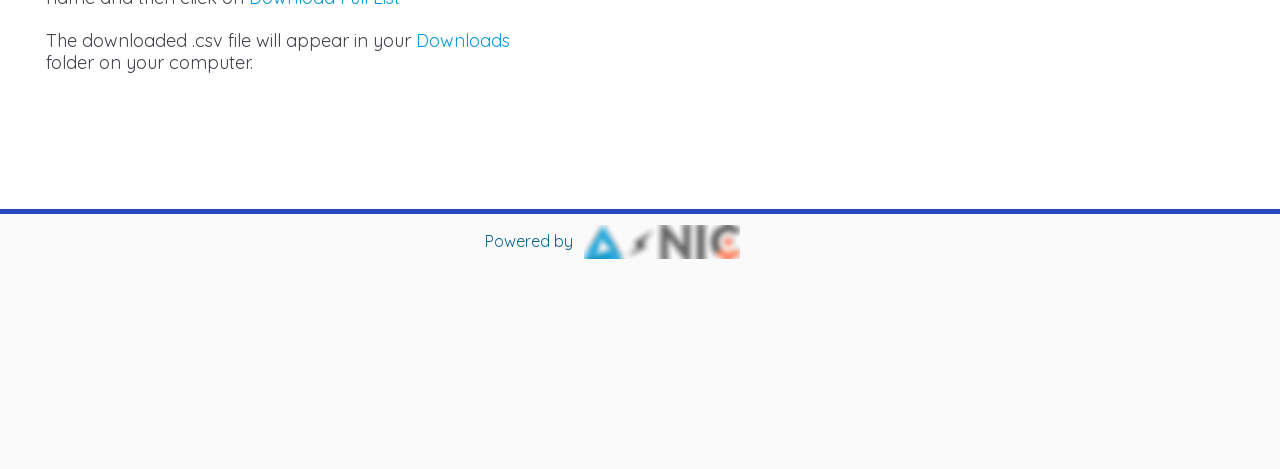Use one word or a short phrase to answer the question provided: 
What is the position of the 'Powered by' text?

Bottom